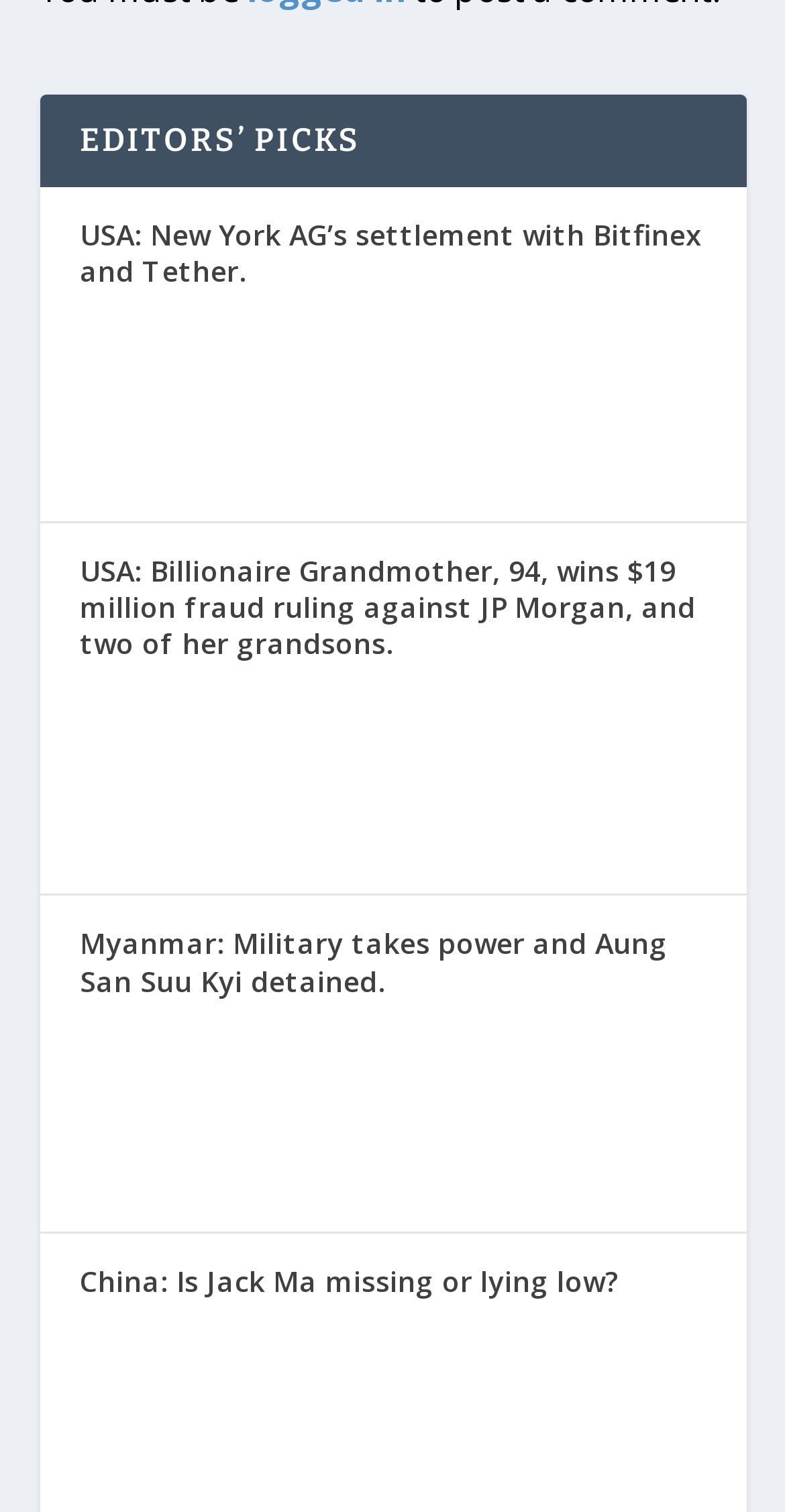Please determine the bounding box coordinates of the element's region to click in order to carry out the following instruction: "Learn about Billionaire Grandmother winning fraud ruling against JP Morgan". The coordinates should be four float numbers between 0 and 1, i.e., [left, top, right, bottom].

[0.101, 0.365, 0.886, 0.438]